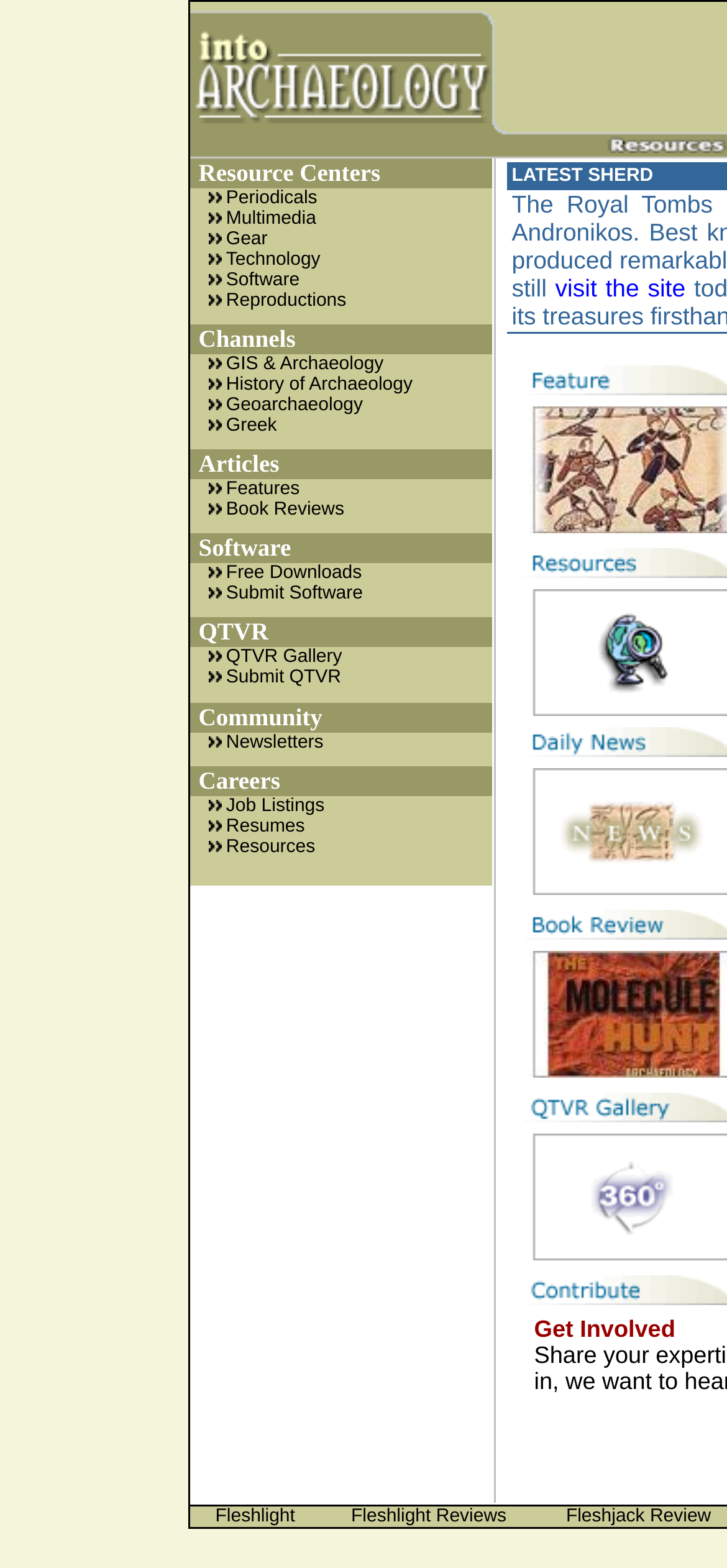Answer the question below in one word or phrase:
What is the category of 'GIS & Archaeology'?

Resource Centers